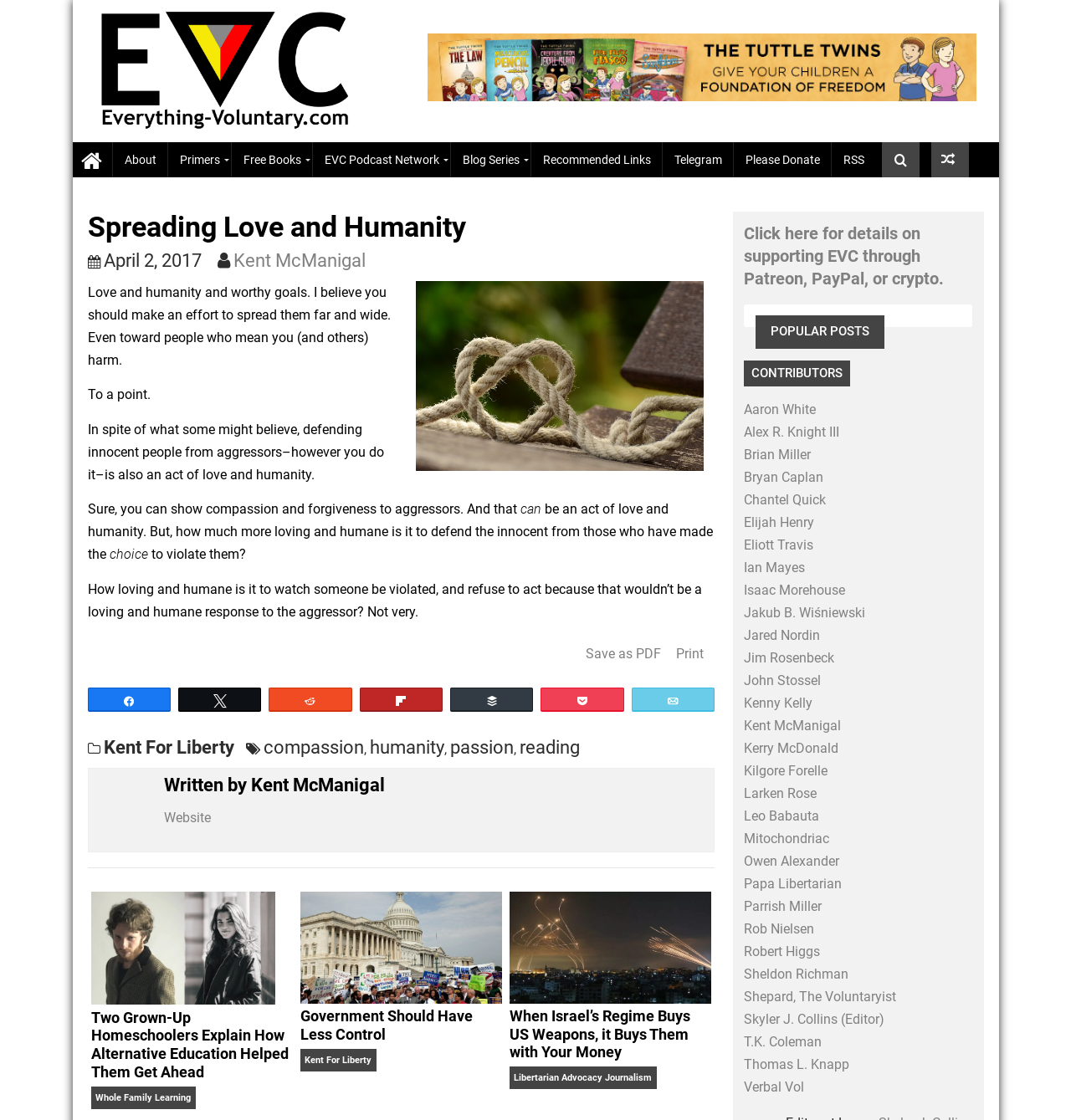What is the purpose of the 'Save as PDF' button?
Provide a detailed and extensive answer to the question.

The 'Save as PDF' button is likely intended to allow users to save the article in a PDF format, which can be useful for offline reading or sharing with others.